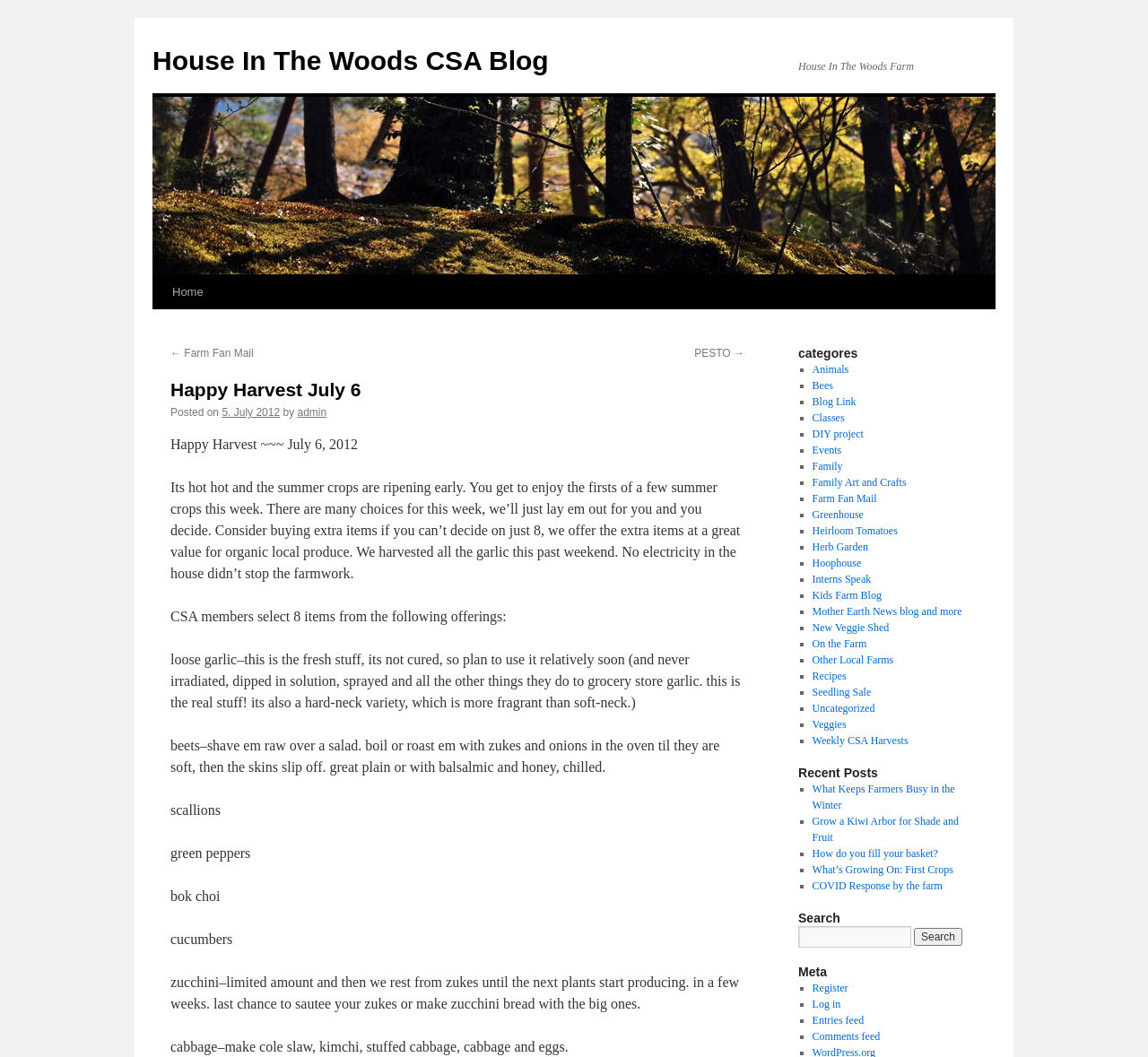Generate a thorough caption detailing the webpage content.

The webpage is a blog post titled "Happy Harvest July 6" from the "House In The Woods CSA Blog". At the top, there is a link to the blog's homepage and an image representing the blog. Below the title, there is a navigation menu with links to various sections of the blog, including "Home", "Farm Fan Mail", and "PESTO".

The main content of the blog post is divided into sections. The first section announces the arrival of summer crops and invites readers to select 8 items from a list of available produce. The list includes loose garlic, beets, scallions, green peppers, bok choi, cucumbers, zucchini, and cabbage. Each item is described with suggestions for preparation and use.

To the right of the main content, there is a sidebar with several sections. The first section is a list of categories, including "Animals", "Bees", "Blog Link", and many others. Below the categories, there is a section titled "Recent Posts" with links to several recent blog posts, including "What Keeps Farmers Busy in the Winter" and "Grow a Kiwi Arbor for Shade and Fruit".